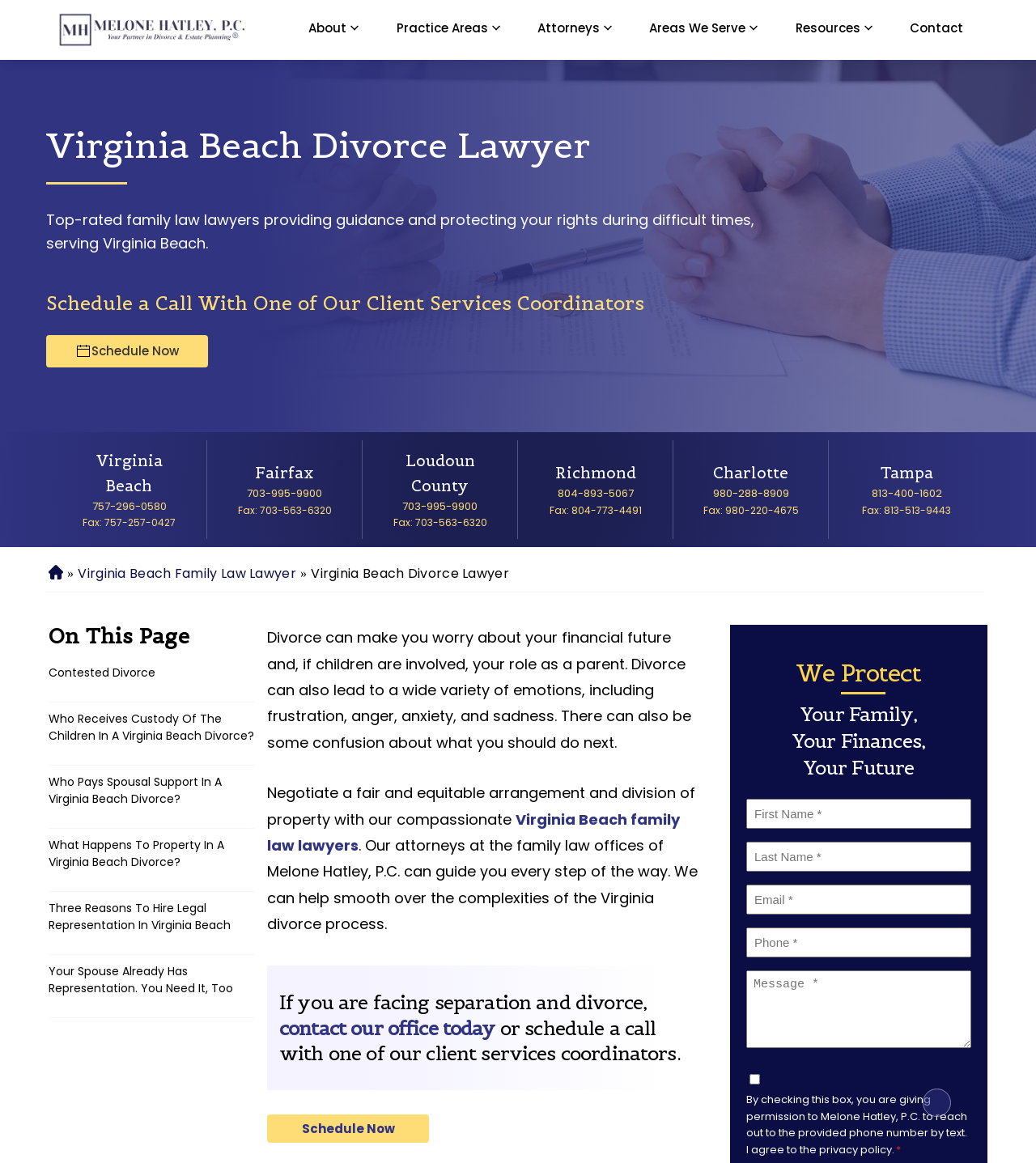Please locate the bounding box coordinates of the element that should be clicked to achieve the given instruction: "Read the FAQs".

[0.776, 0.05, 0.994, 0.073]